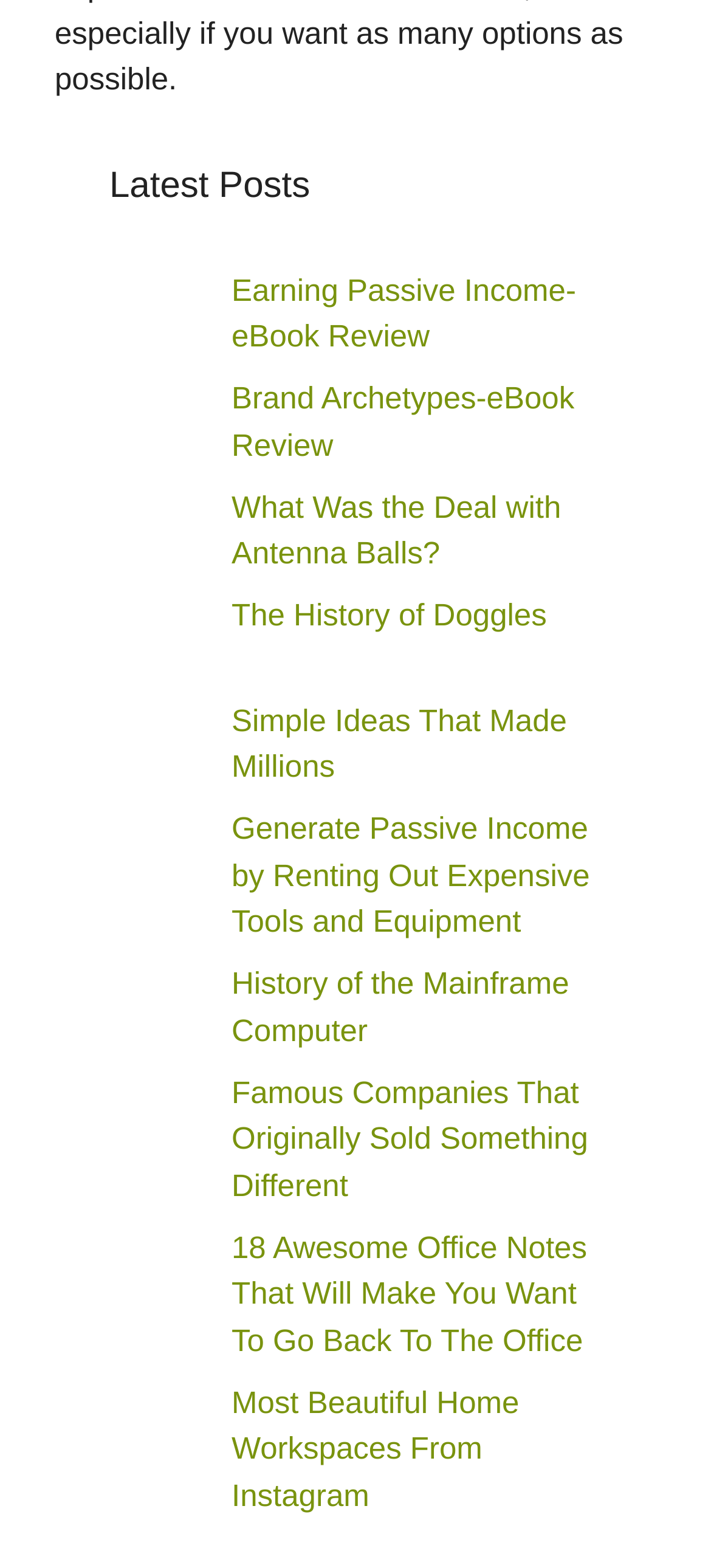What is the title of the first blog post?
Please use the visual content to give a single word or phrase answer.

Earning Passive Income-eBook Review